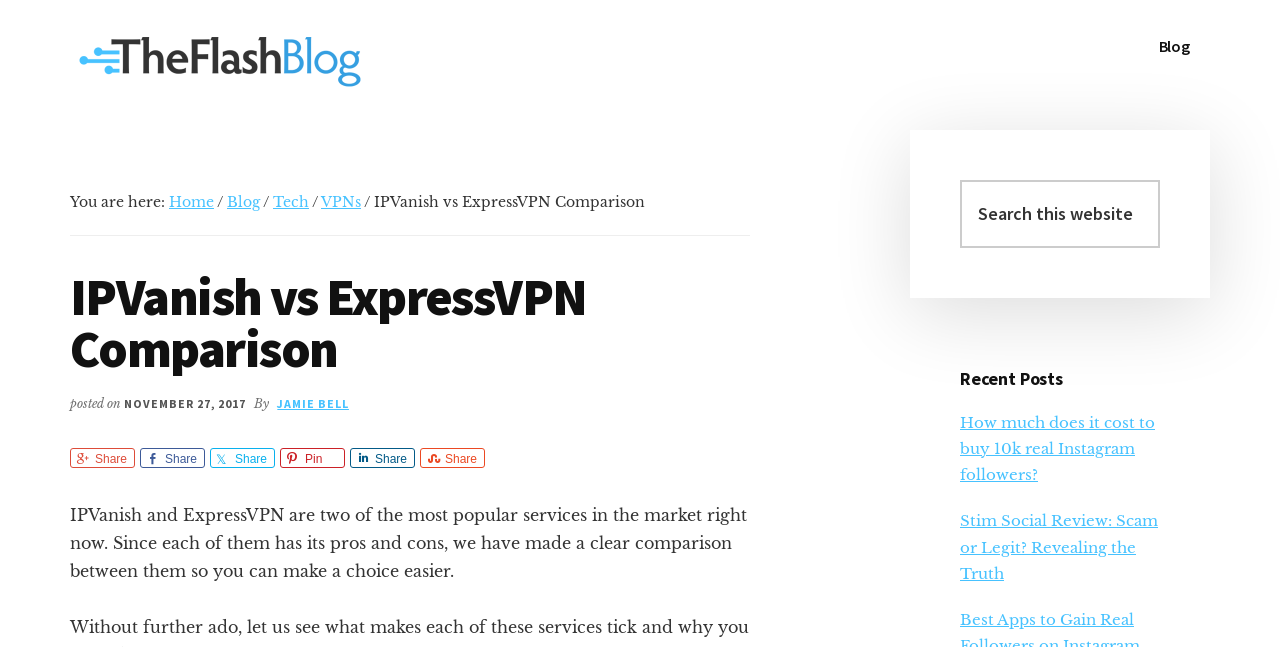What is the purpose of the search box in the sidebar?
Please provide a single word or phrase answer based on the image.

To search the website